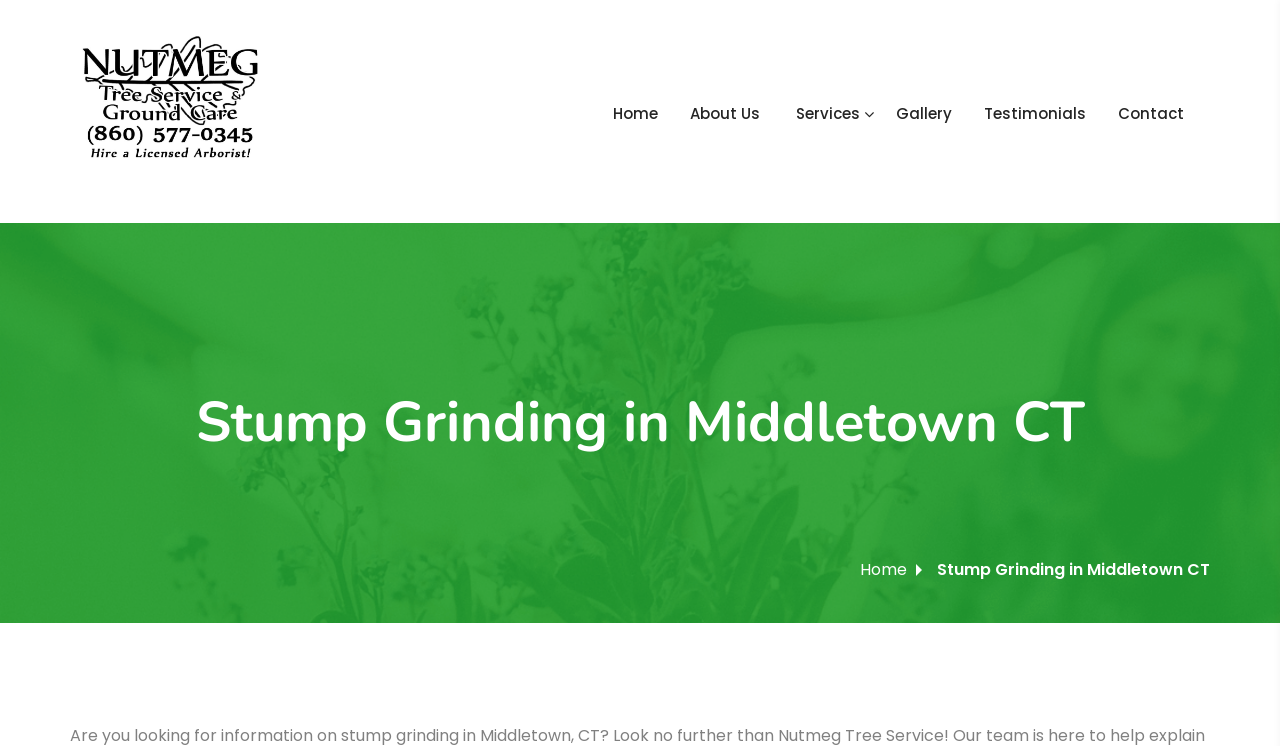Locate the bounding box coordinates of the element that should be clicked to execute the following instruction: "click on the Nutmeg Tree logo".

[0.055, 0.013, 0.211, 0.282]